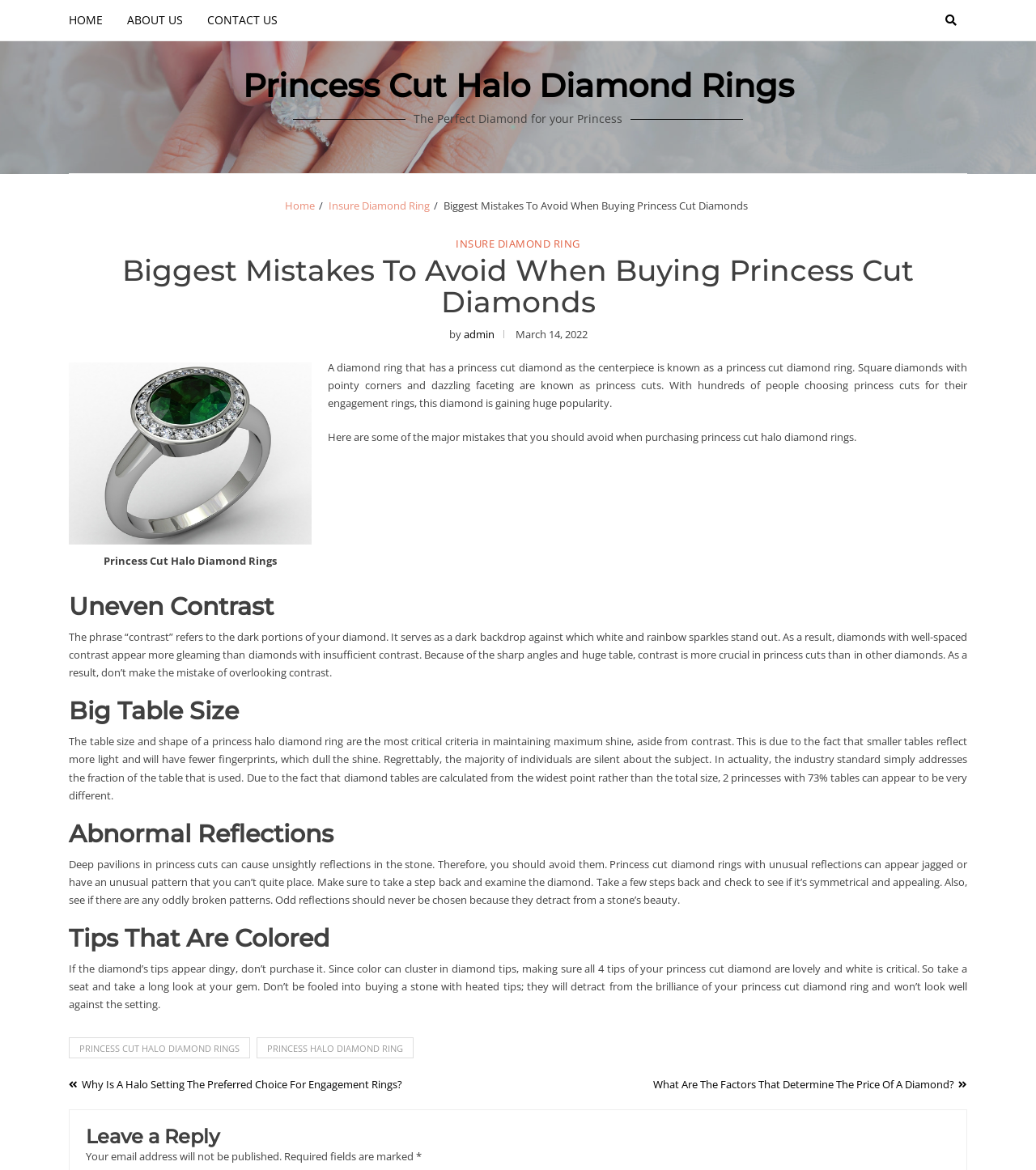Predict the bounding box of the UI element based on this description: "Princess Cut Halo Diamond Rings".

[0.066, 0.887, 0.241, 0.905]